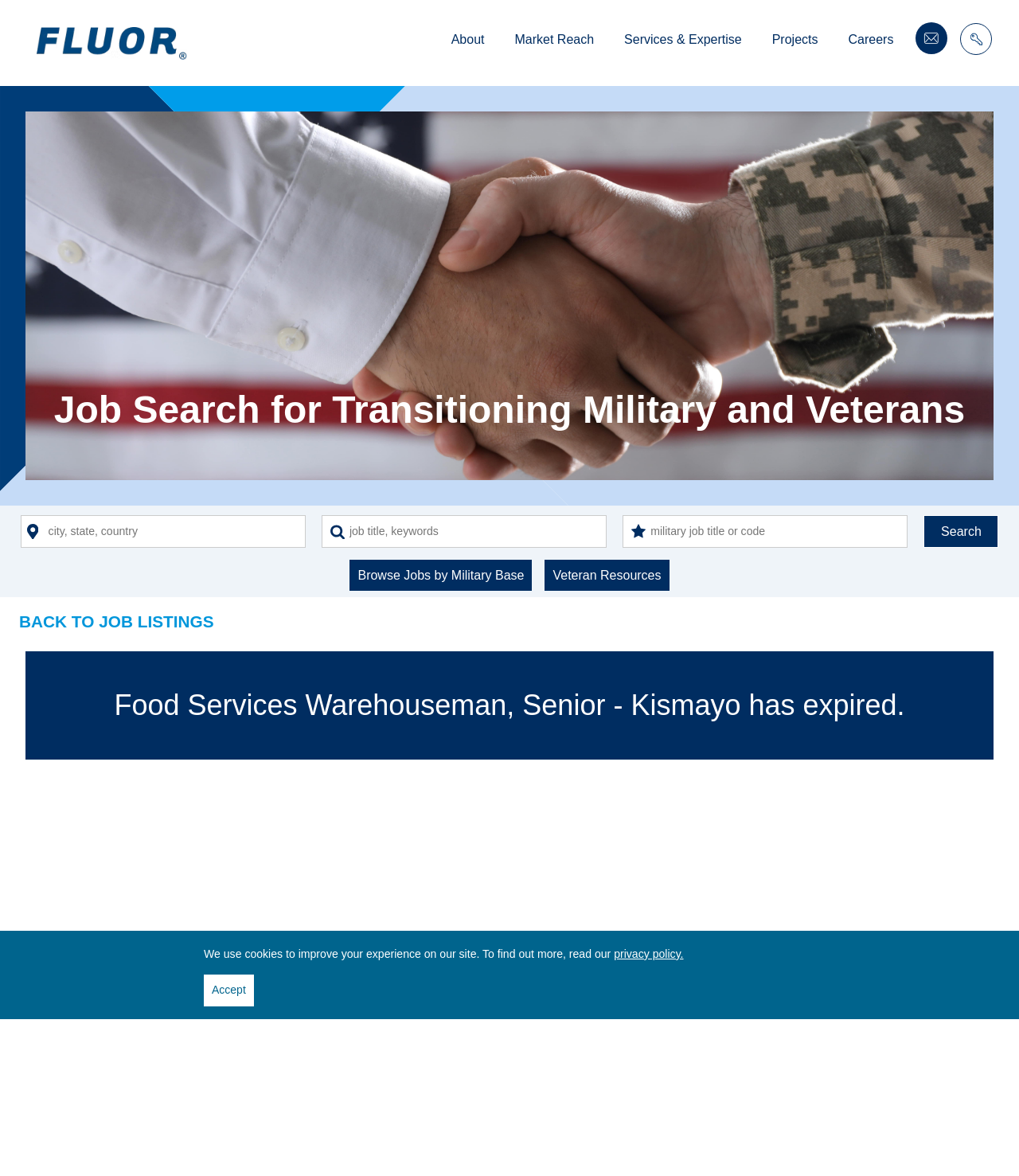Based on the image, provide a detailed response to the question:
What is the job title of the expired job listing?

I found the answer by looking at the heading element that says 'Food Services Warehouseman, Senior - Kismayo has expired.' This heading is located at the bottom of the page, and it clearly indicates the job title of the expired job listing.